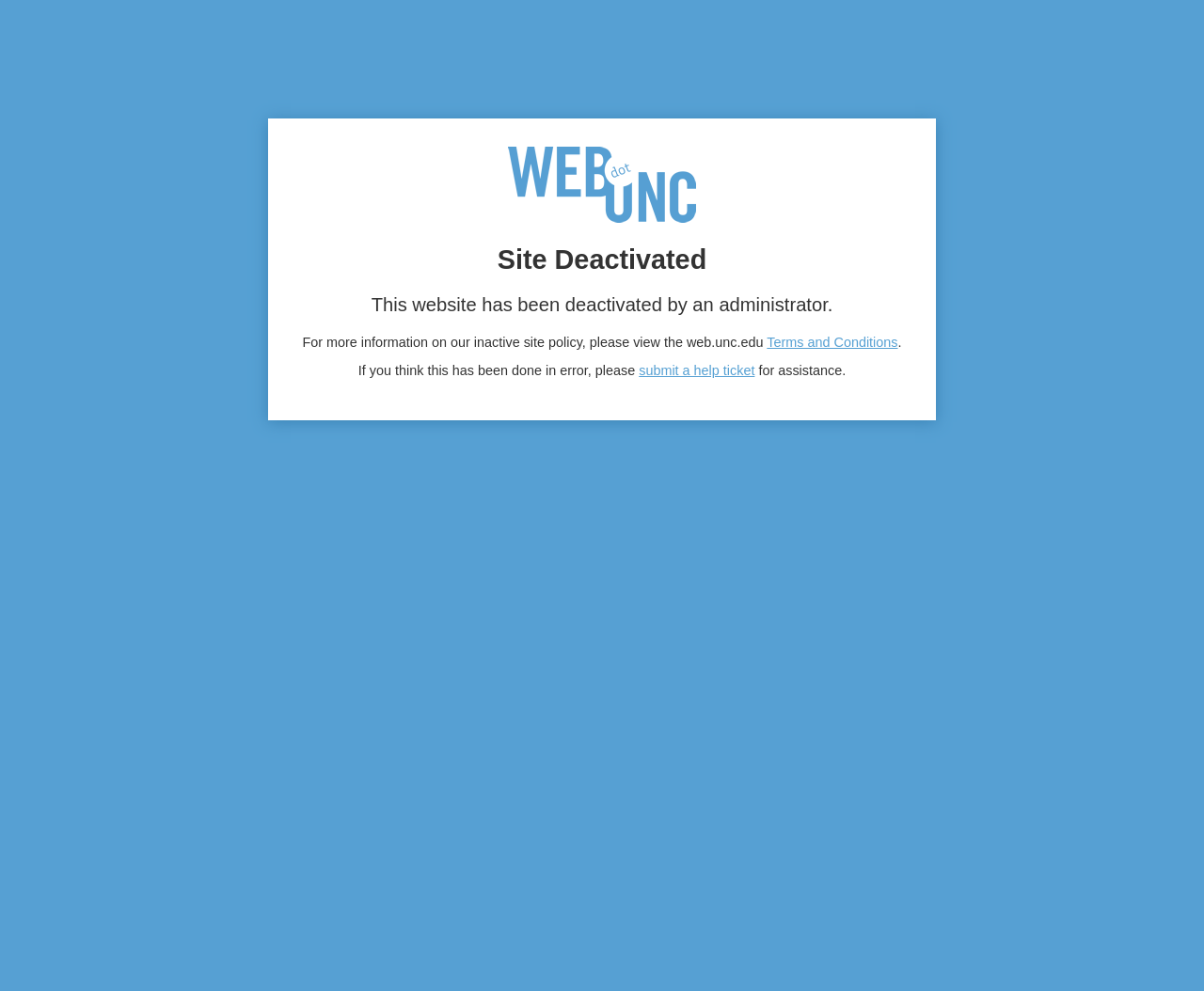Find the bounding box coordinates for the UI element whose description is: "submit a help ticket". The coordinates should be four float numbers between 0 and 1, in the format [left, top, right, bottom].

[0.531, 0.367, 0.627, 0.382]